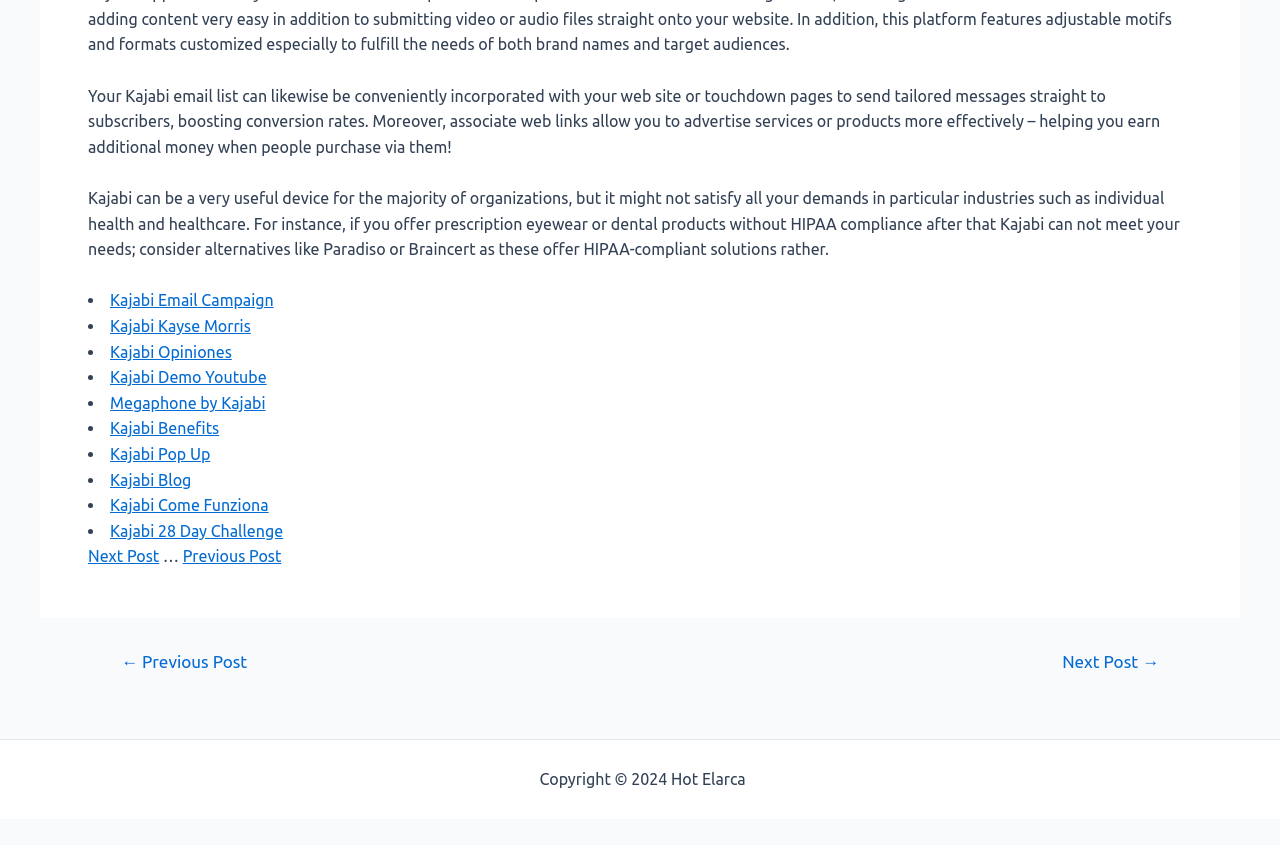Using the information in the image, give a comprehensive answer to the question: 
What is the purpose of the list of links?

The list of links appears to provide related resources or information about Kajabi, such as email campaigns, demos, and benefits. These links may be useful for users who want to learn more about Kajabi or its features.